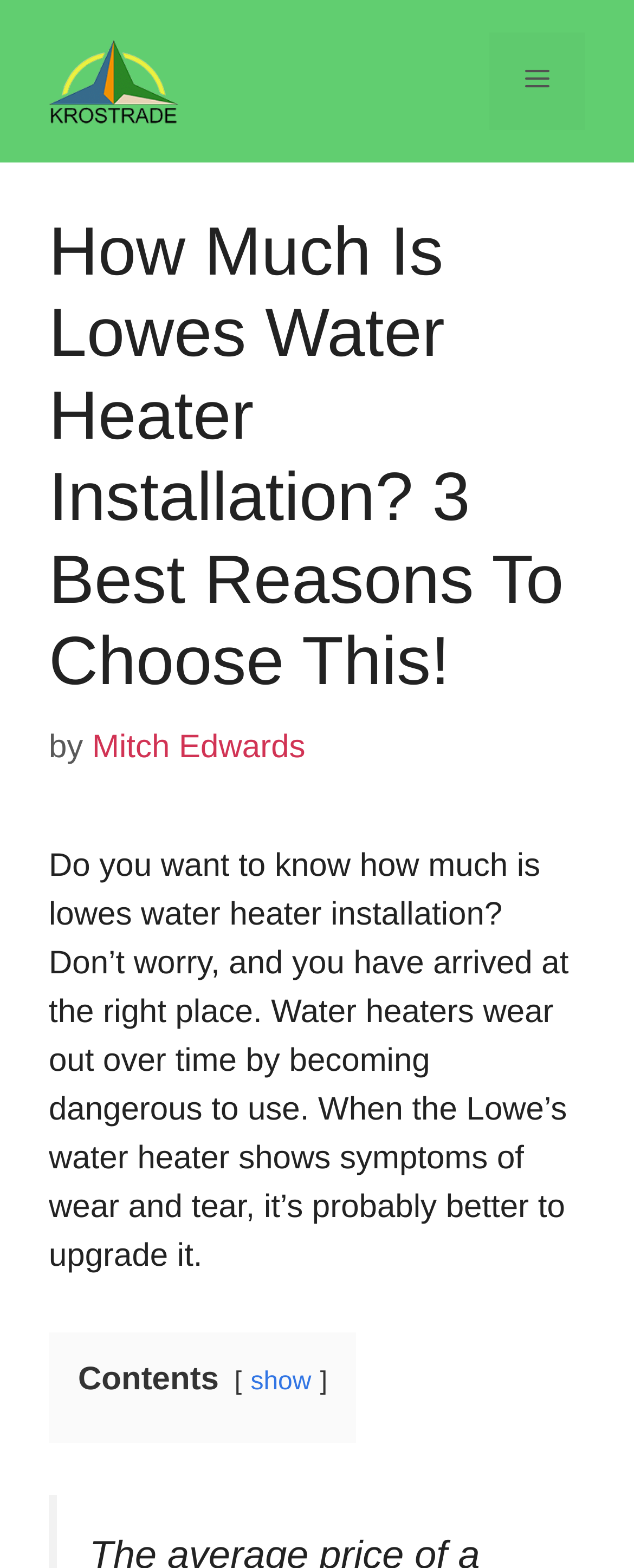Please reply to the following question using a single word or phrase: 
What is the purpose of the 'show' link?

To show contents